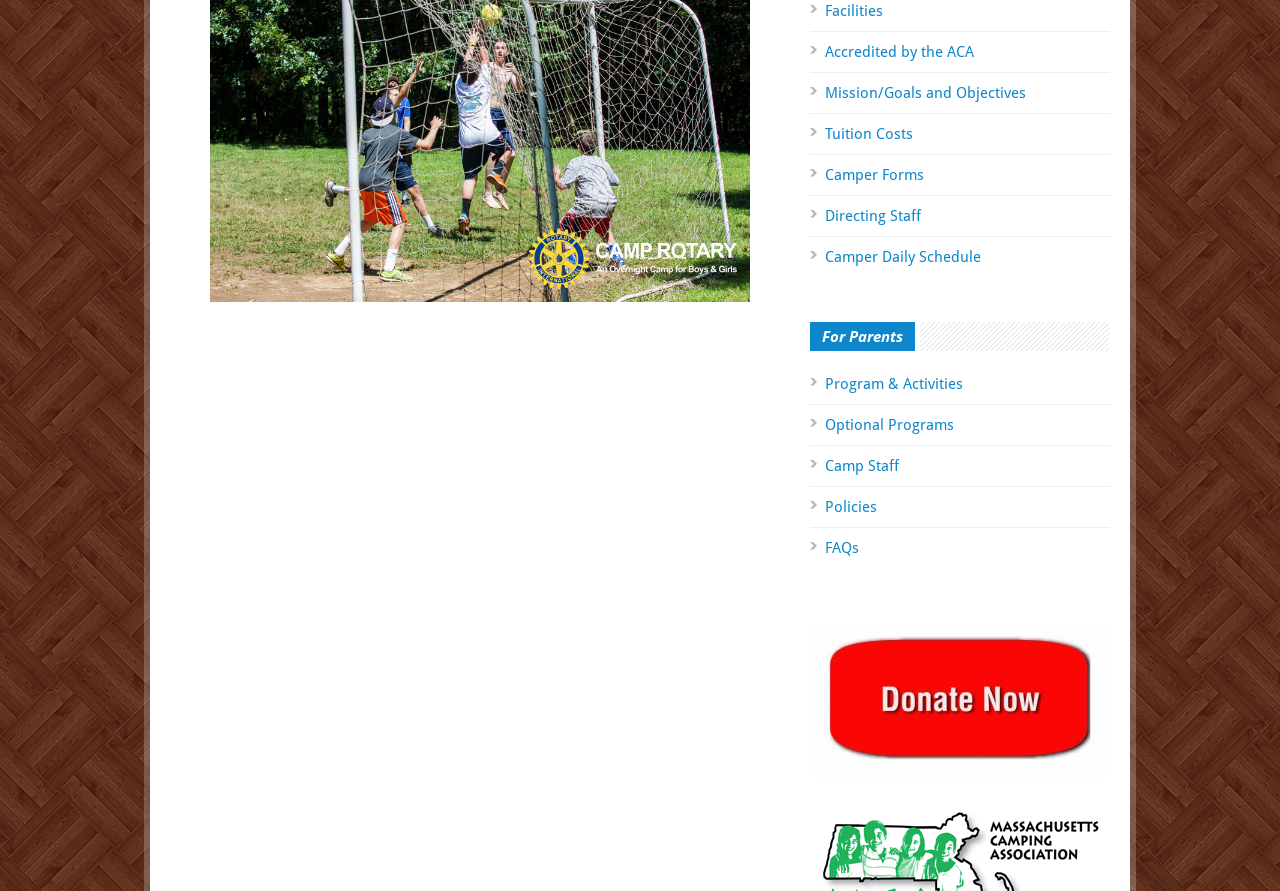Given the description "Accredited by the ACA", determine the bounding box of the corresponding UI element.

[0.645, 0.048, 0.761, 0.068]